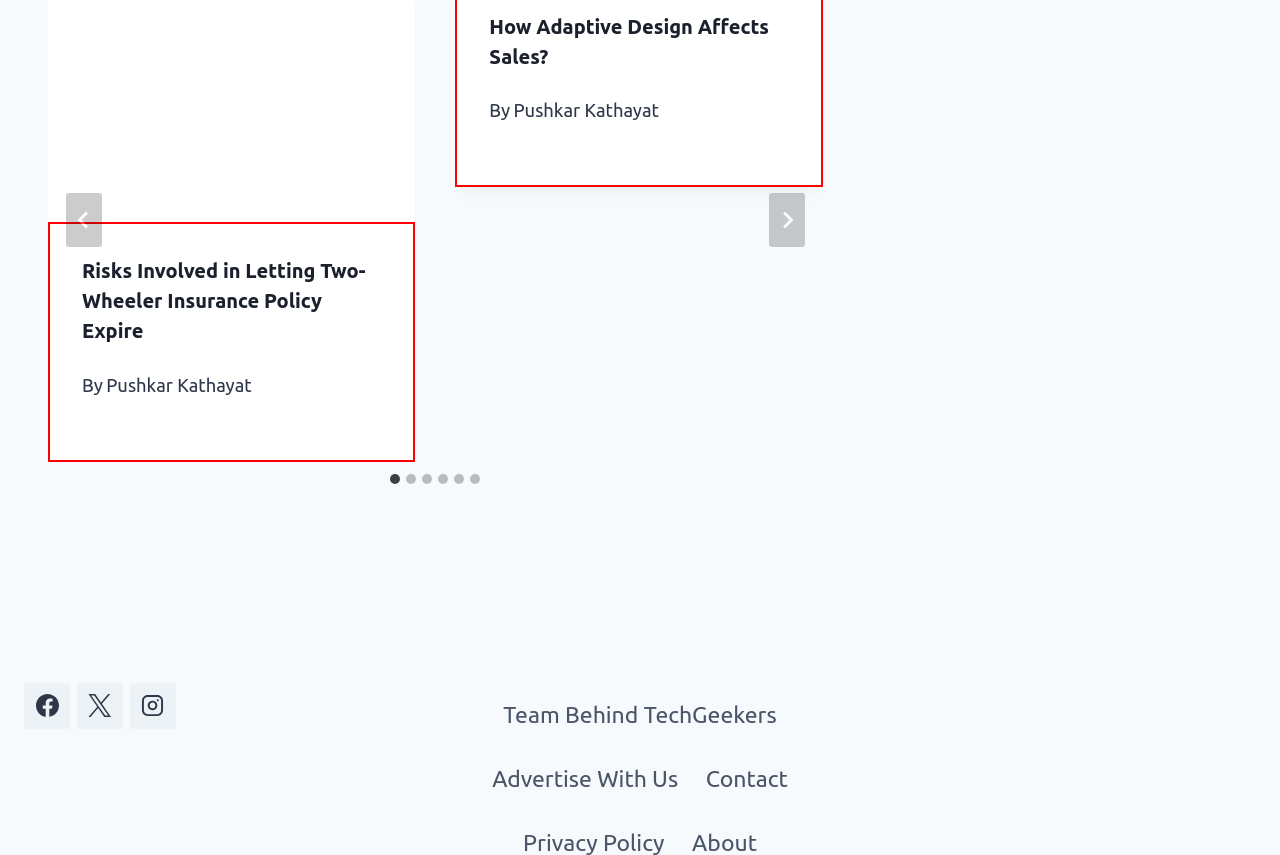Locate the UI element described by How Adaptive Design Affects Sales? and provide its bounding box coordinates. Use the format (top-left x, top-left y, bottom-right x, bottom-right y) with all values as floating point numbers between 0 and 1.

[0.382, 0.017, 0.601, 0.079]